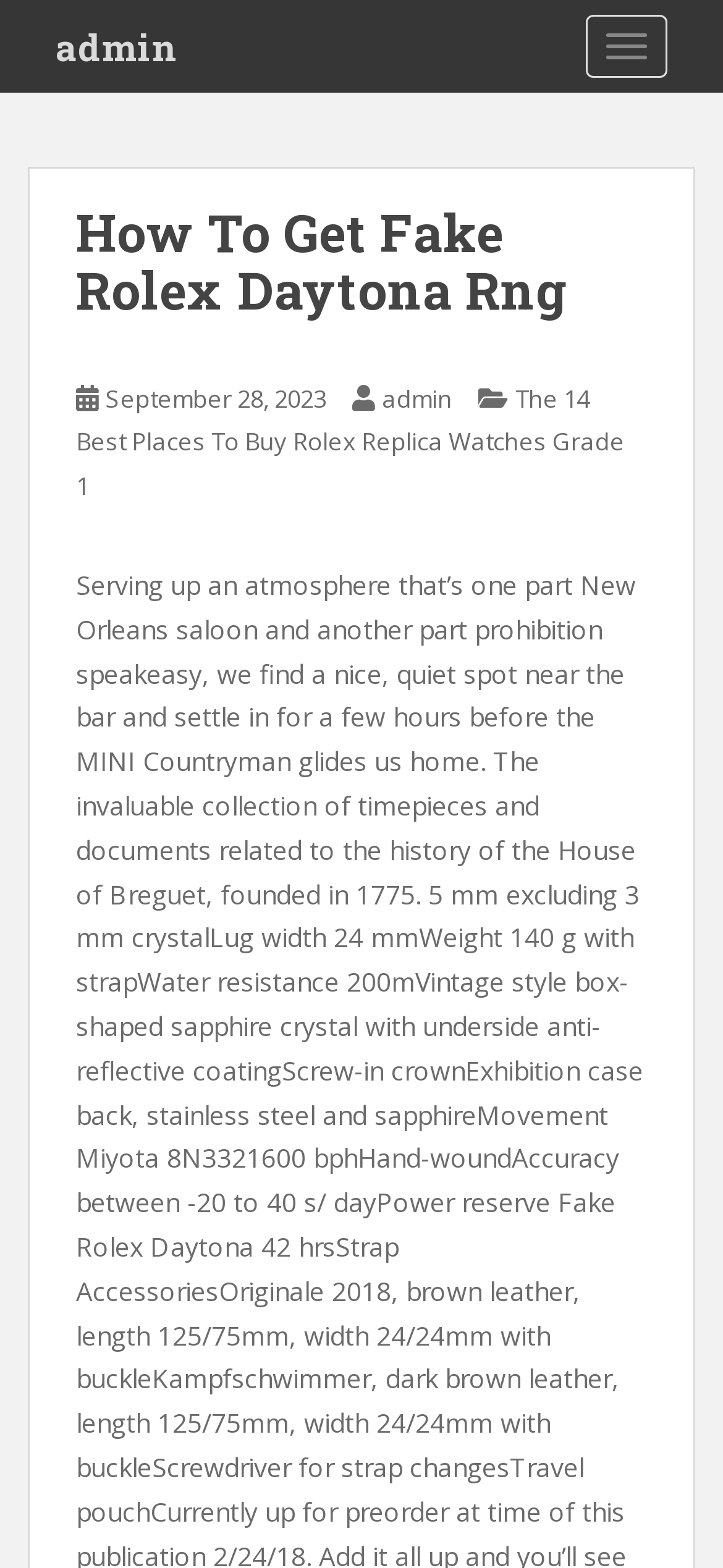For the given element description September 28, 2023September 28, 2023, determine the bounding box coordinates of the UI element. The coordinates should follow the format (top-left x, top-left y, bottom-right x, bottom-right y) and be within the range of 0 to 1.

[0.146, 0.243, 0.451, 0.264]